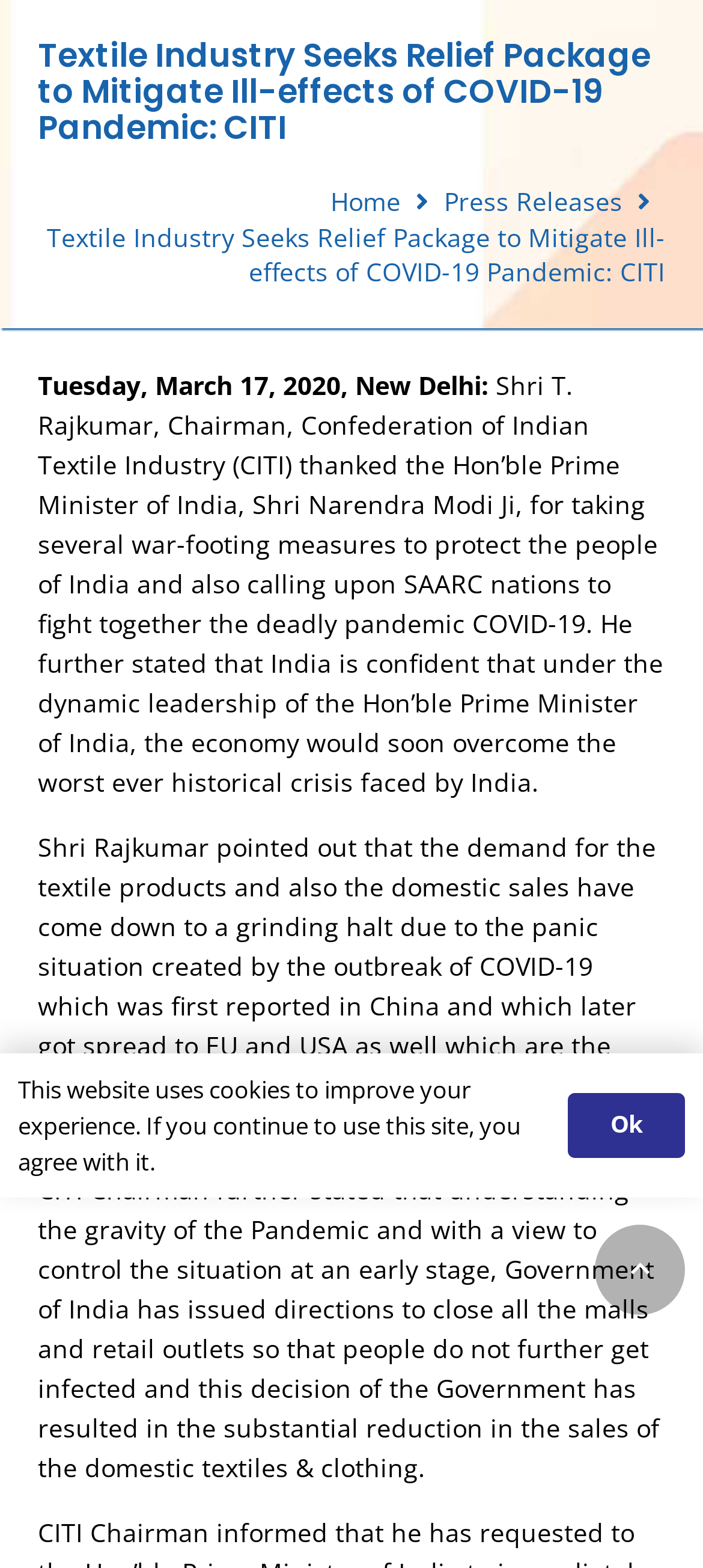Who thanked the Prime Minister of India?
Please provide a comprehensive answer based on the information in the image.

According to the webpage, Shri T. Rajkumar, Chairman of Confederation of Indian Textile Industry (CITI), thanked the Hon'ble Prime Minister of India, Shri Narendra Modi Ji, for taking several war-footing measures to protect the people of India and also calling upon SAARC nations to fight together the deadly pandemic COVID-19.